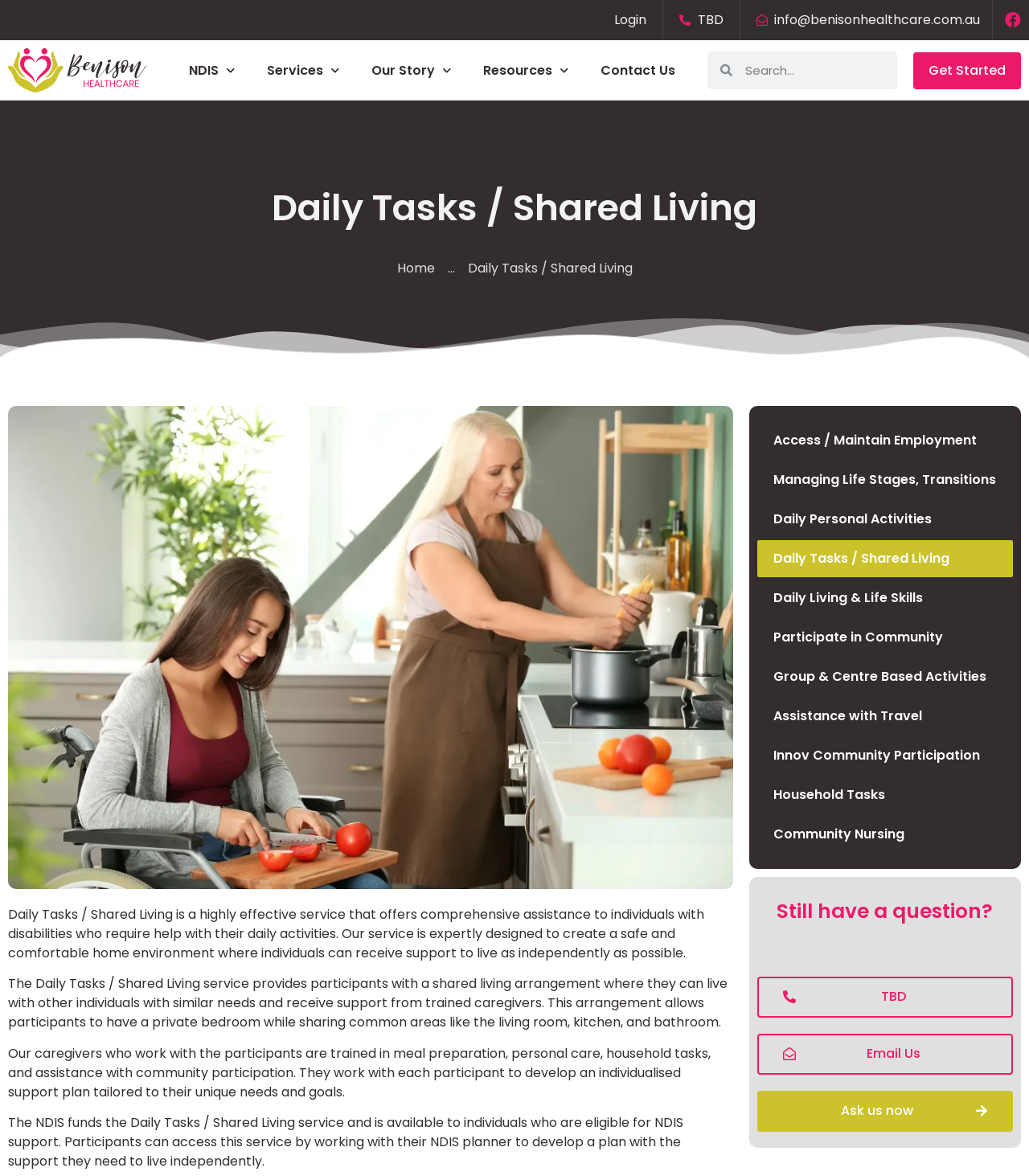Determine the bounding box coordinates of the section I need to click to execute the following instruction: "Email Us". Provide the coordinates as four float numbers between 0 and 1, i.e., [left, top, right, bottom].

[0.736, 0.879, 0.984, 0.914]